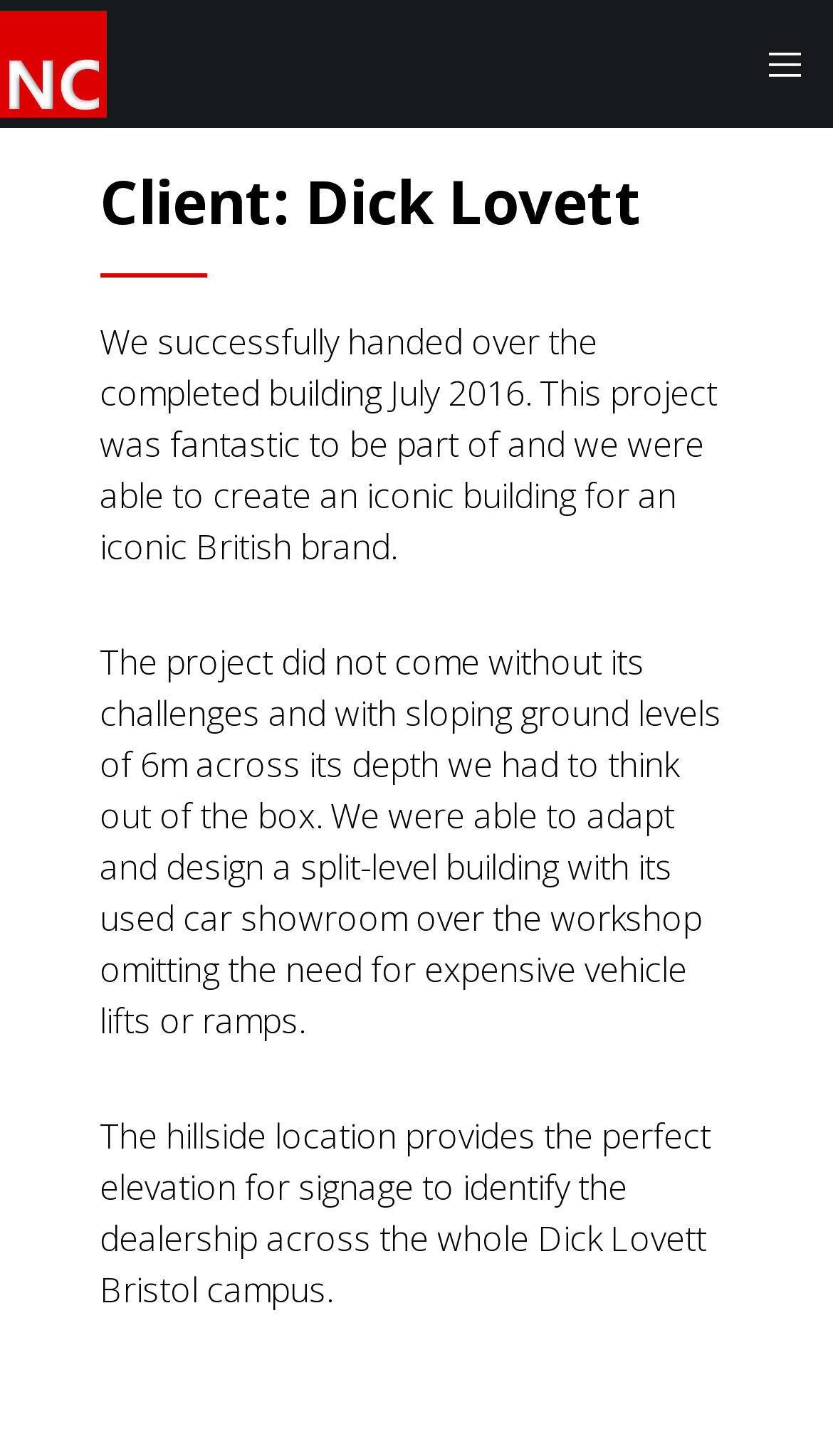Extract the bounding box coordinates of the UI element described by: "aria-label="Menu"". The coordinates should include four float numbers ranging from 0 to 1, e.g., [left, top, right, bottom].

[0.885, 0.0, 0.968, 0.088]